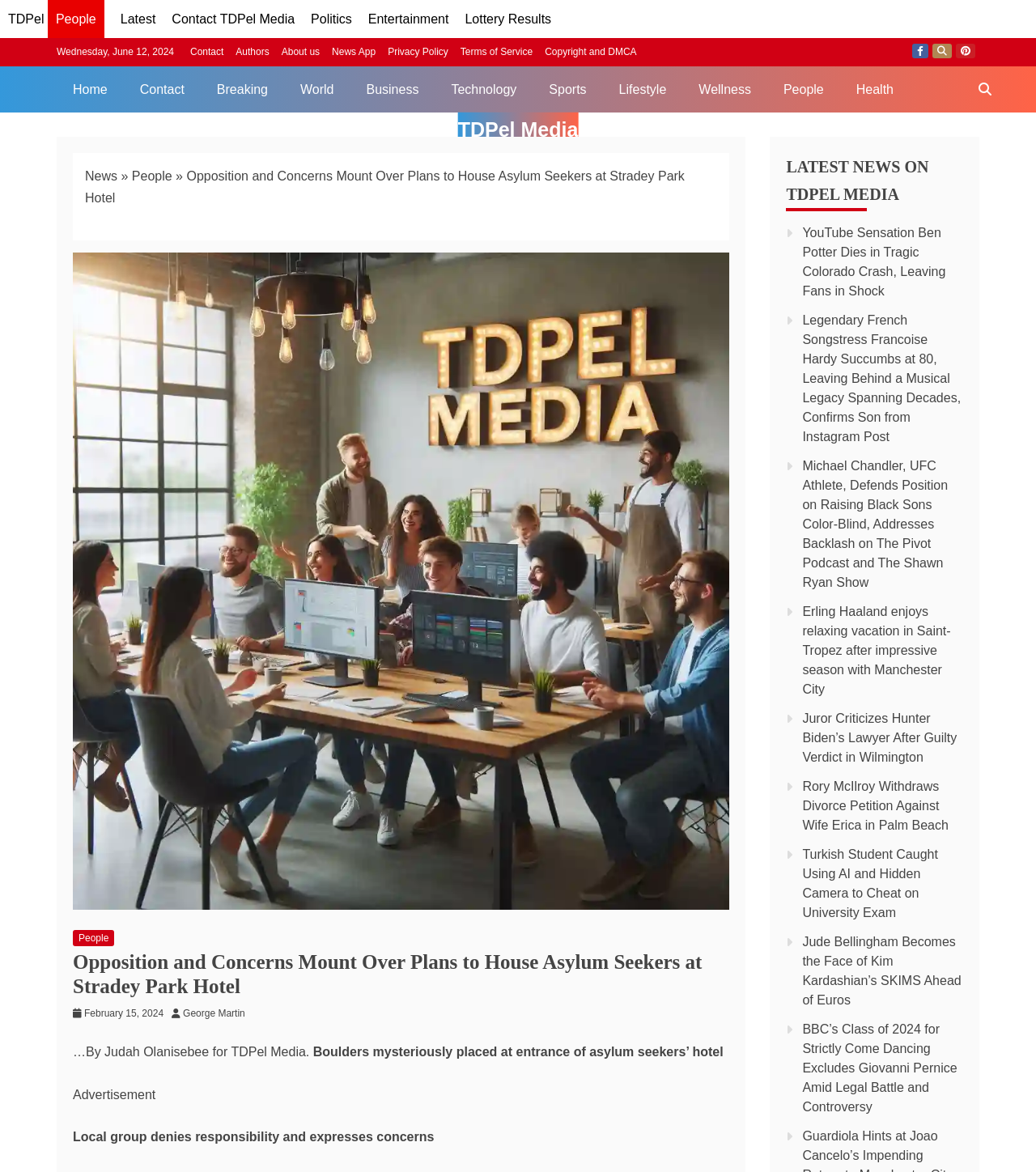Please respond to the question with a concise word or phrase:
What is the name of the author of the news article?

Judah Olanisebee